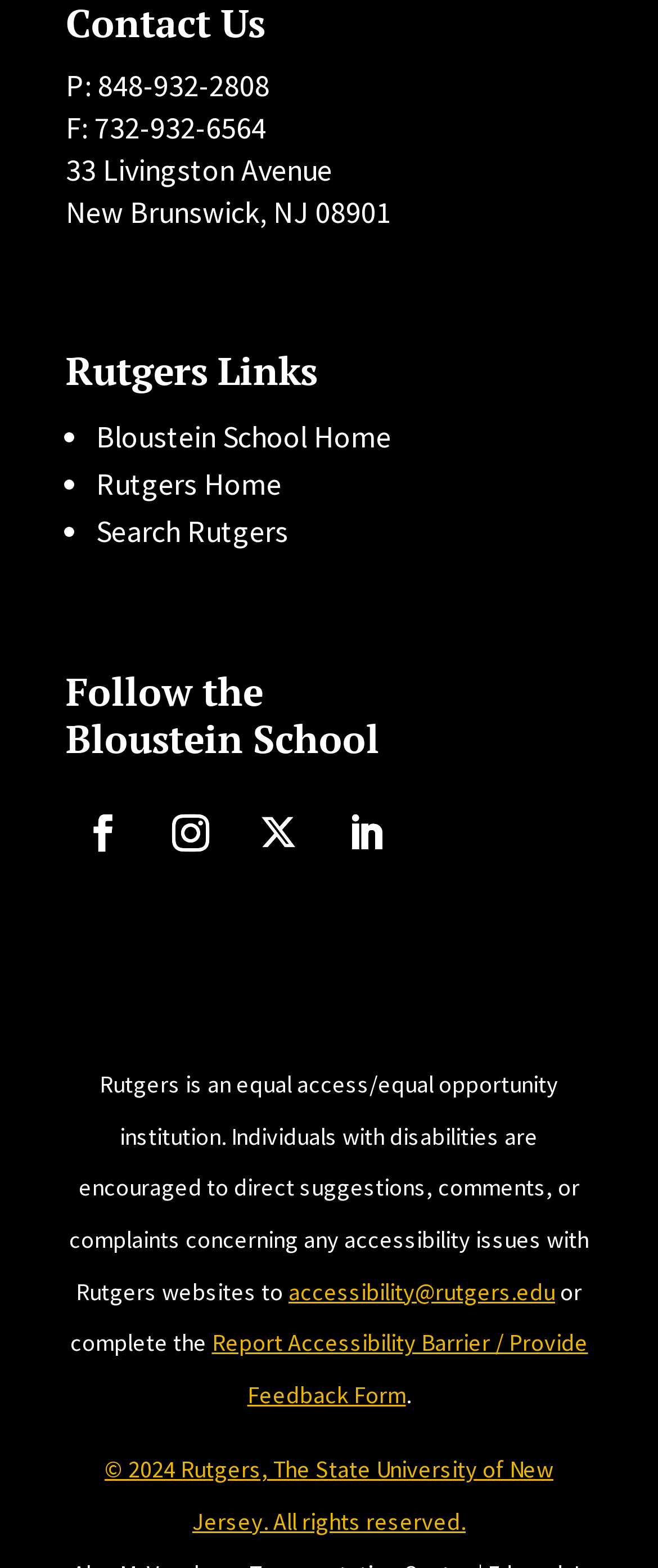How many links are there under 'Rutgers Links'?
Look at the screenshot and give a one-word or phrase answer.

3